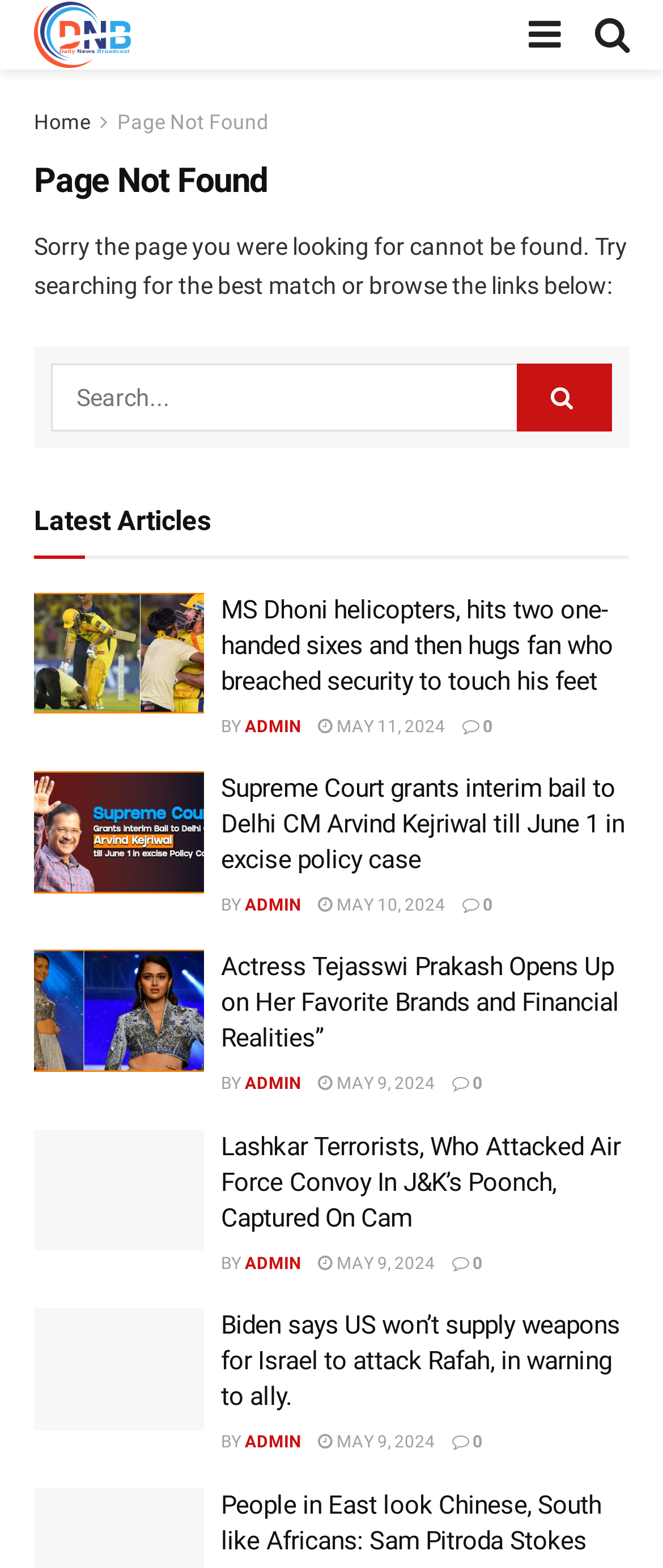Please determine the heading text of this webpage.

Page Not Found